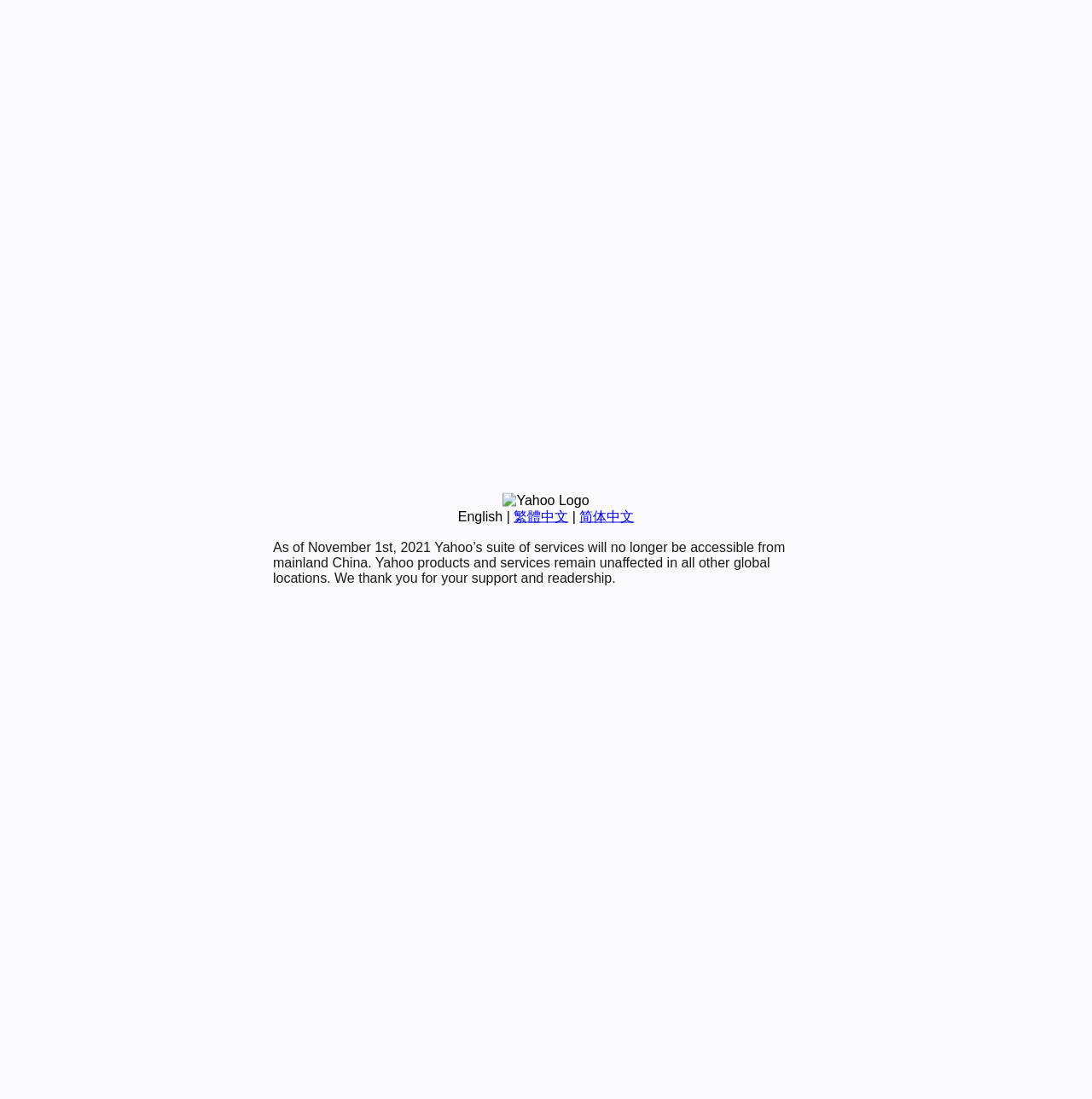Bounding box coordinates are specified in the format (top-left x, top-left y, bottom-right x, bottom-right y). All values are floating point numbers bounded between 0 and 1. Please provide the bounding box coordinate of the region this sentence describes: 简体中文

[0.531, 0.463, 0.581, 0.476]